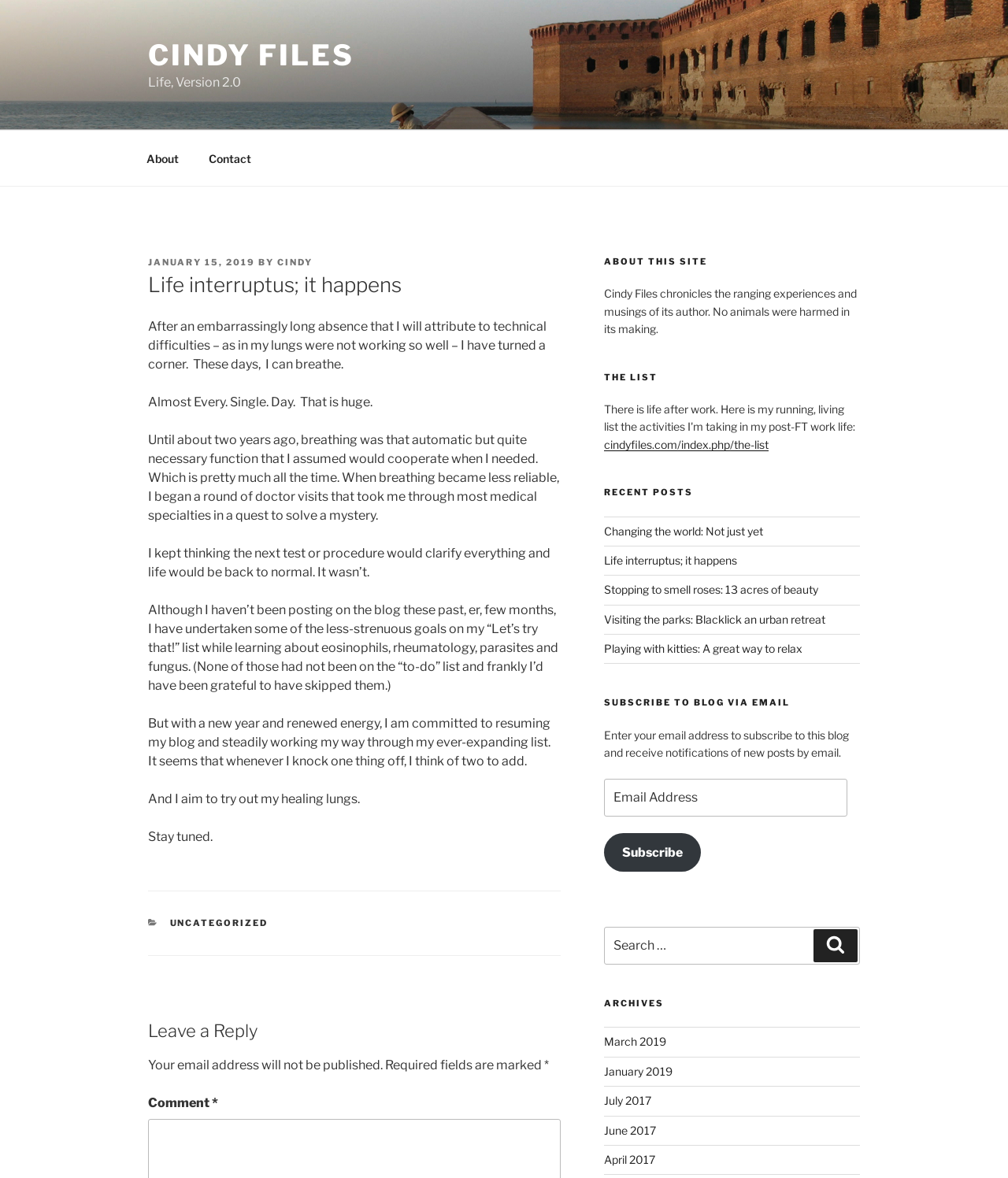Please find the bounding box coordinates of the clickable region needed to complete the following instruction: "View the archives". The bounding box coordinates must consist of four float numbers between 0 and 1, i.e., [left, top, right, bottom].

[0.599, 0.847, 0.853, 0.857]